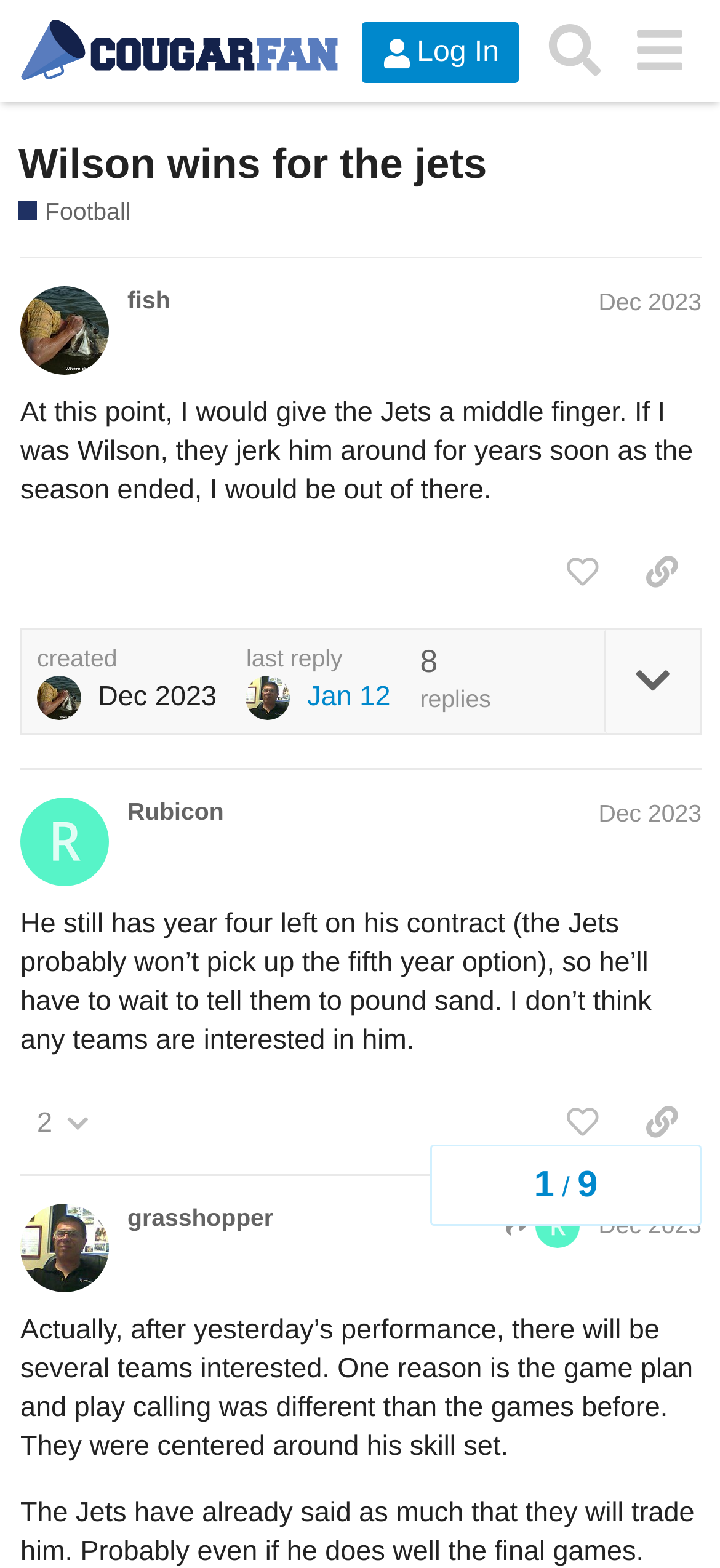Explain the webpage's layout and main content in detail.

This webpage appears to be a discussion forum focused on BYU Football, with a specific topic about Wilson and the Jets. At the top, there is a header section with links to "CougarFan - Boards" and buttons for "Log In", "Search", and a menu. Below this, there is a heading that reads "Wilson wins for the jets" and a link to "Football" with a description "Discussion board for all things BYU Football".

The main content of the page is divided into two posts, each with a heading indicating the author and date. The first post, by "fish", is dated December 10, 2023, and contains a statement expressing frustration with the Jets' treatment of Wilson. Below this post, there are buttons to "like this post", "copy a link to this post to clipboard", and an image. There is also information about the post, including the number of replies and the date of the last reply.

The second post, by "Rubicon", is dated December 11, 2023, and discusses Wilson's contract with the Jets. This post also has buttons to "like this post" and "copy a link to this post to clipboard", as well as a heading indicating that the post has 2 replies. There is also a nested post by "grasshopper" that responds to the original post.

Throughout the page, there are various images and icons, including a logo for "CougarFan - Boards" and images associated with the buttons and links. The overall layout is organized, with clear headings and concise text, making it easy to follow the discussion.